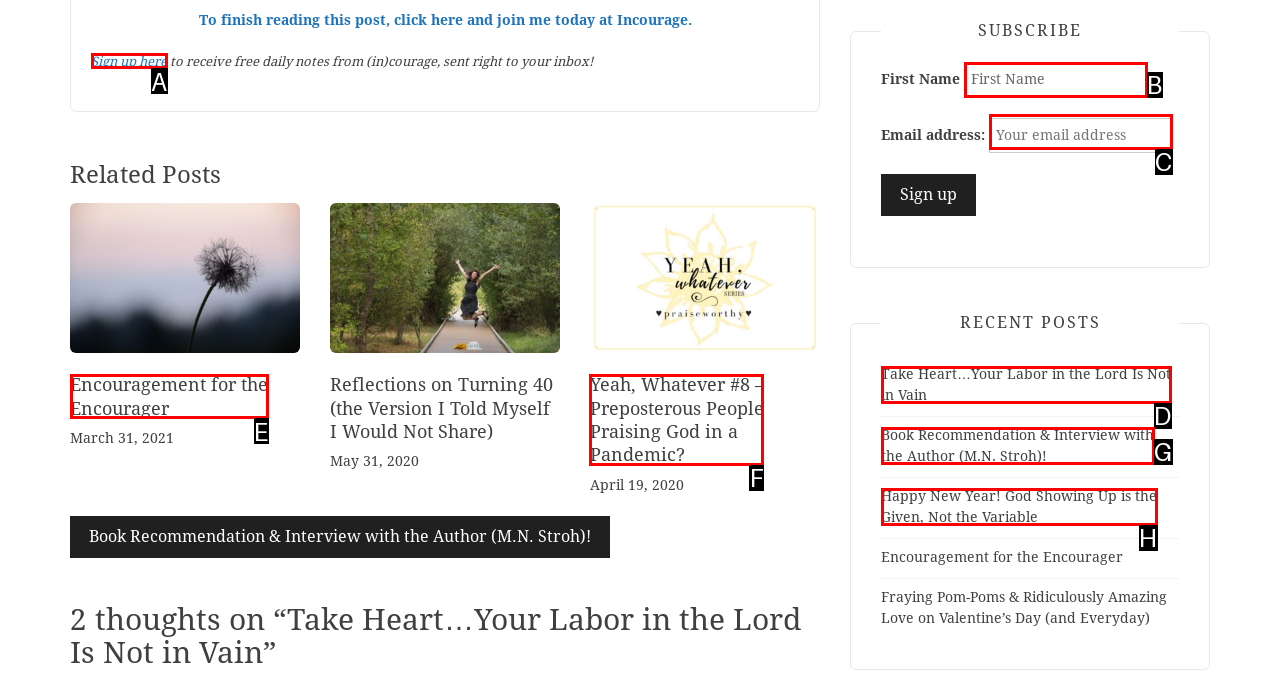Determine which HTML element I should select to execute the task: Subscribe with your email address
Reply with the corresponding option's letter from the given choices directly.

C